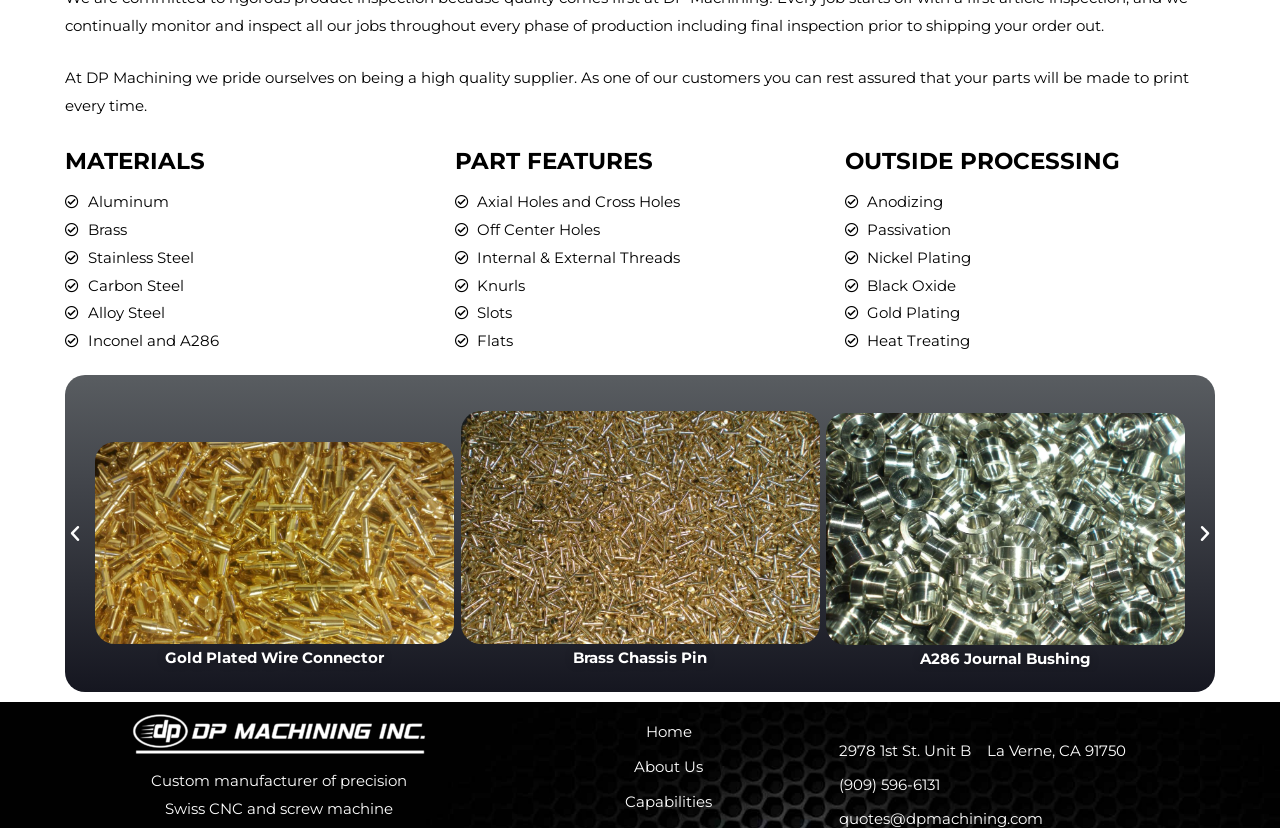Please determine the bounding box coordinates of the clickable area required to carry out the following instruction: "Go to the 'Home' page". The coordinates must be four float numbers between 0 and 1, represented as [left, top, right, bottom].

[0.413, 0.872, 0.632, 0.896]